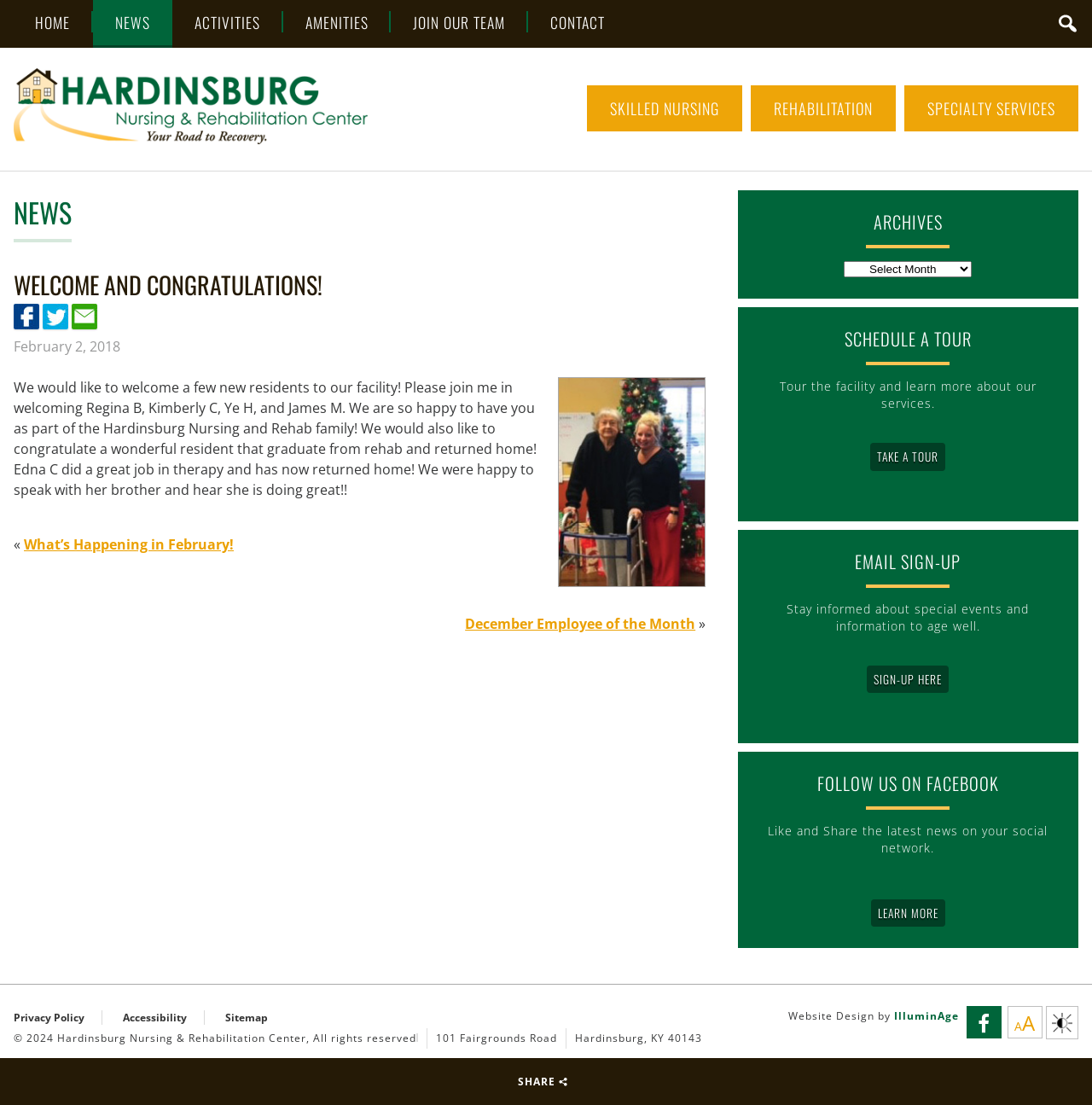Determine the bounding box coordinates of the region I should click to achieve the following instruction: "Follow on Facebook". Ensure the bounding box coordinates are four float numbers between 0 and 1, i.e., [left, top, right, bottom].

[0.798, 0.814, 0.865, 0.839]